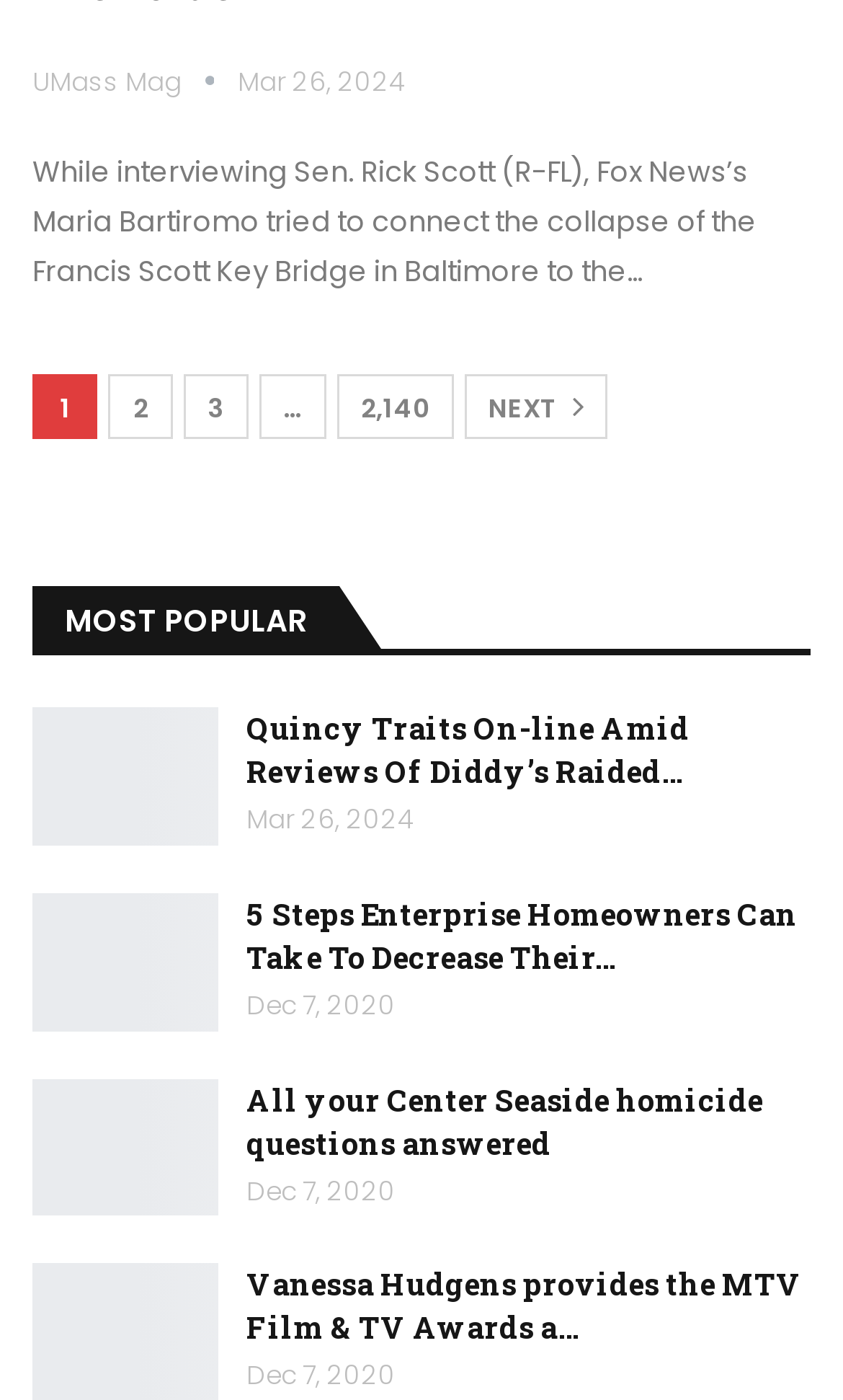What is the category of the news article 'Quincy Traits On-line Amid Reviews Of Diddy’s Raided…'?
Kindly offer a comprehensive and detailed response to the question.

I found the category by looking at the static text element 'MOST POPULAR' above the news article 'Quincy Traits On-line Amid Reviews Of Diddy’s Raided…'.